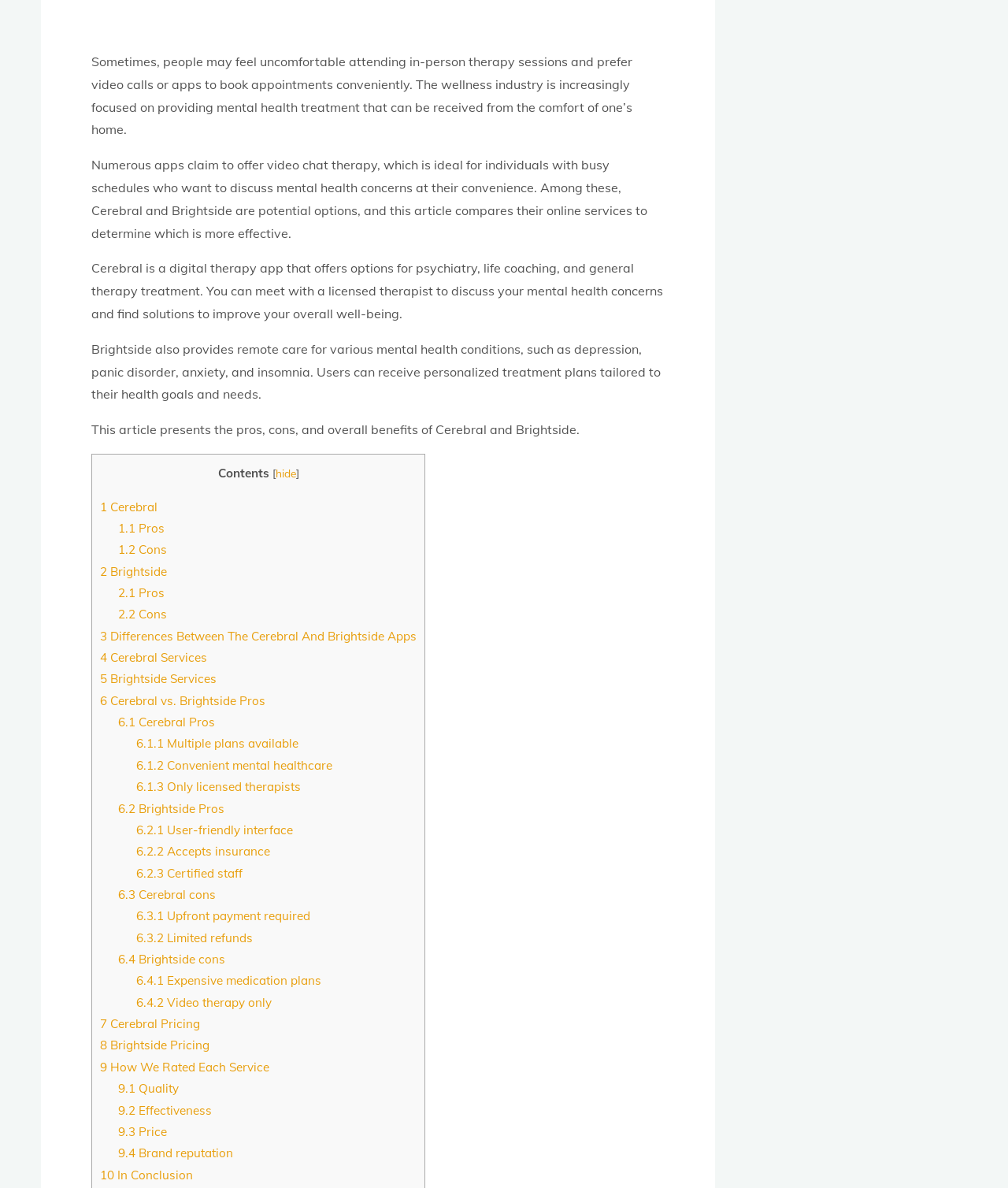What is a con of using Cerebral?
Utilize the image to construct a detailed and well-explained answer.

According to the article, one of the cons of using Cerebral is that it requires upfront payment, which may be a drawback for some users.